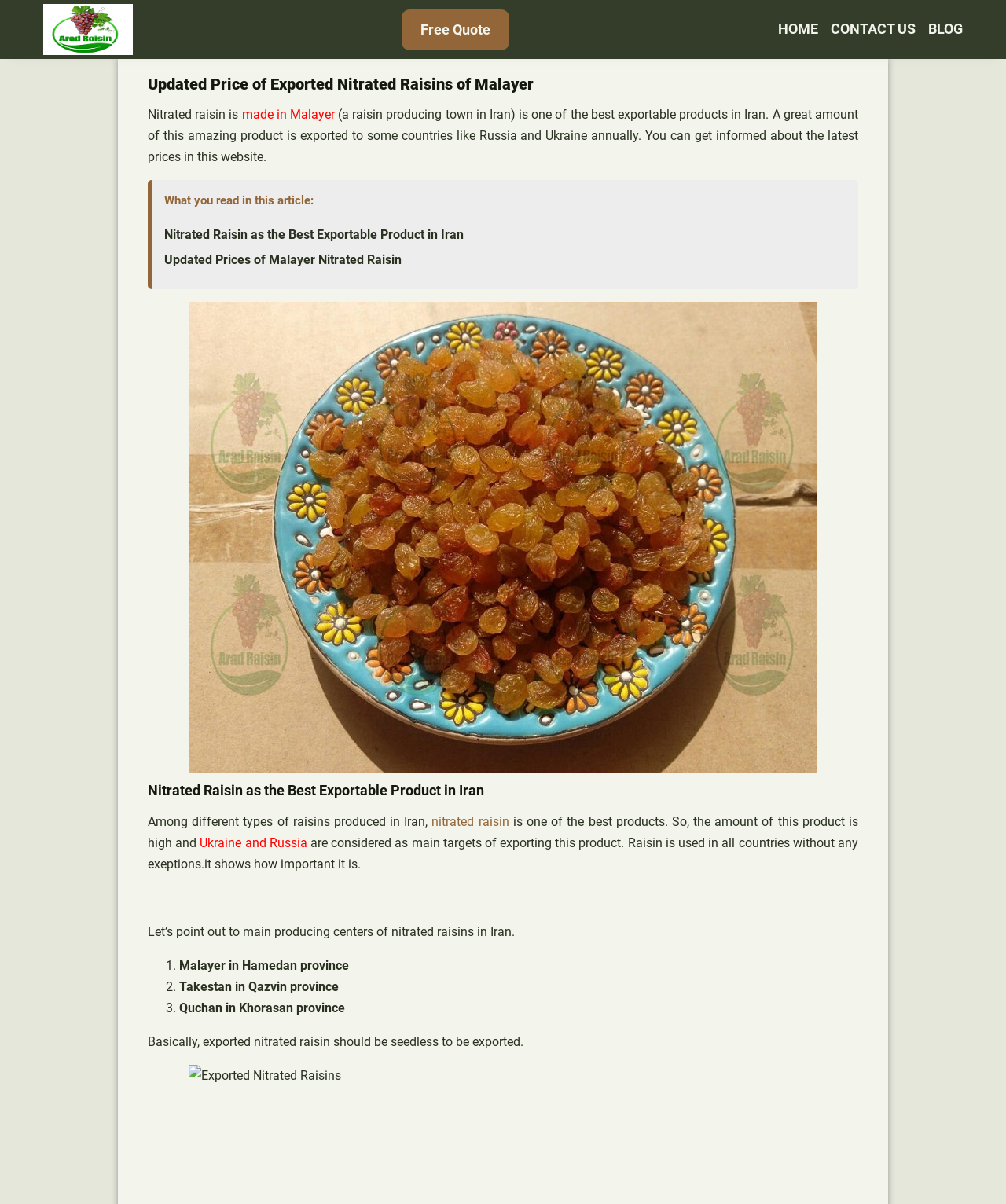Identify the bounding box coordinates for the element you need to click to achieve the following task: "Click on the 'BLOG' link". The coordinates must be four float values ranging from 0 to 1, formatted as [left, top, right, bottom].

[0.923, 0.015, 0.957, 0.034]